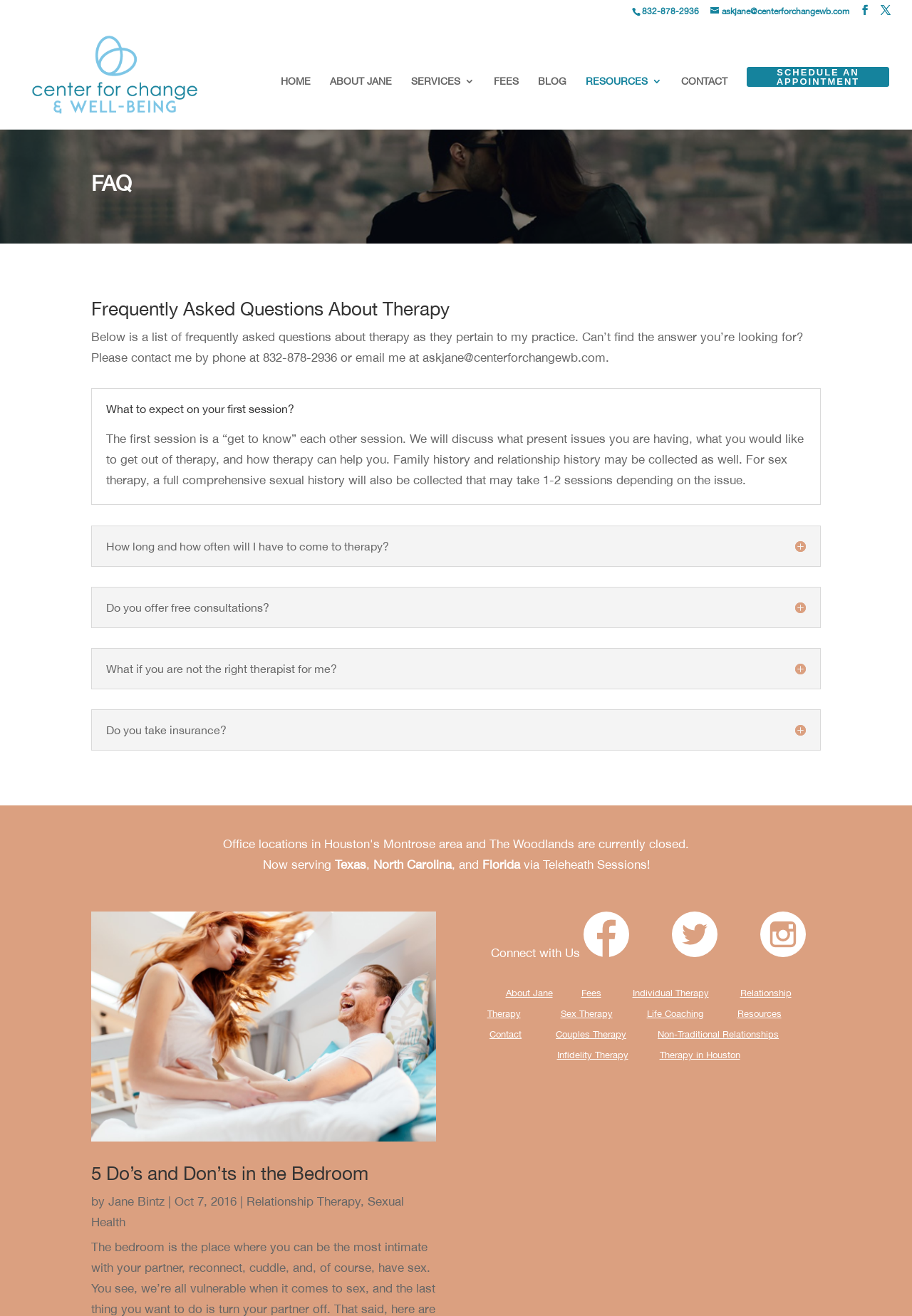Show the bounding box coordinates for the HTML element described as: "parent_node: Connect with Us".

[0.64, 0.719, 0.69, 0.73]